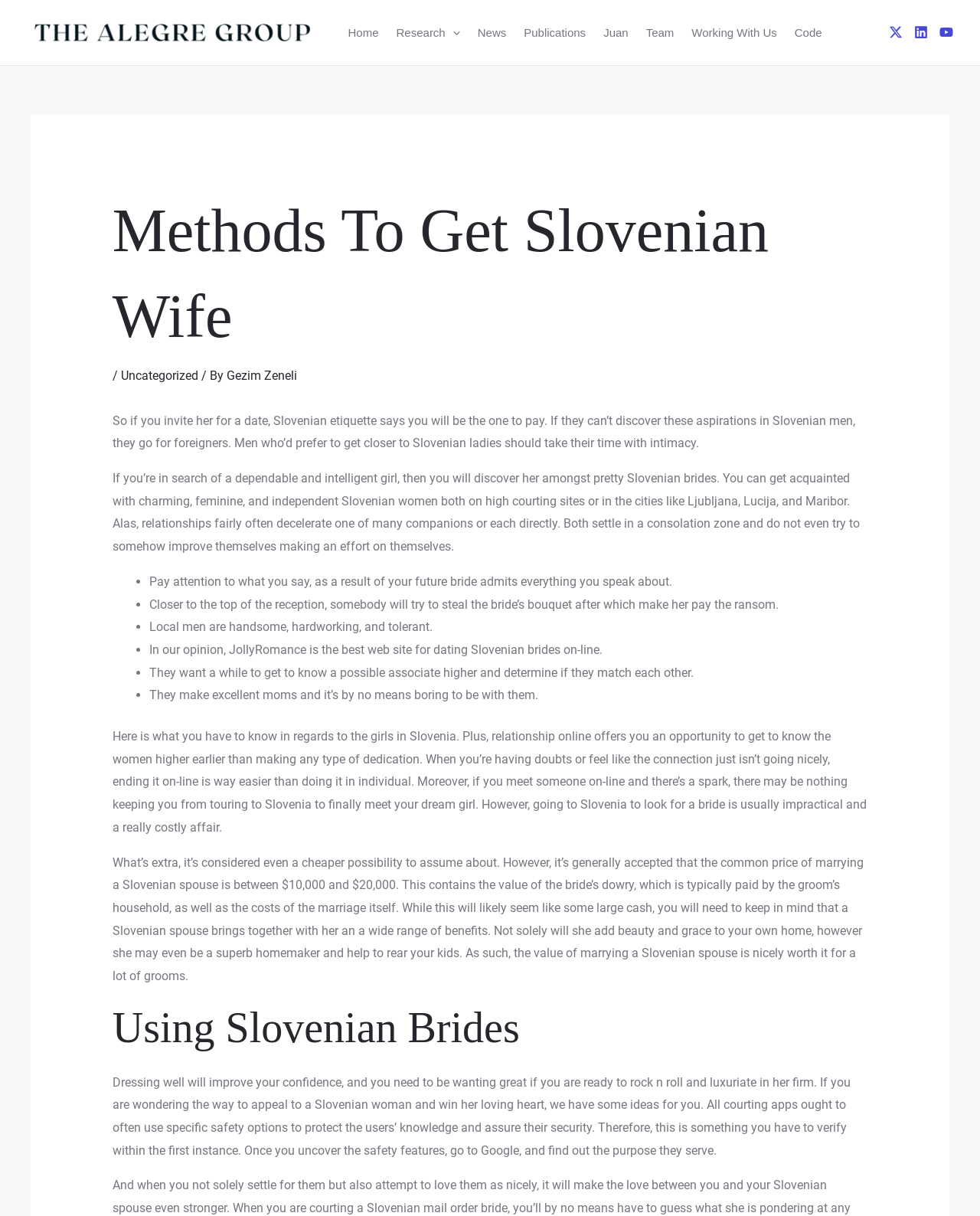Find the bounding box coordinates of the clickable element required to execute the following instruction: "Click on the 'Home' link". Provide the coordinates as four float numbers between 0 and 1, i.e., [left, top, right, bottom].

[0.346, 0.0, 0.395, 0.054]